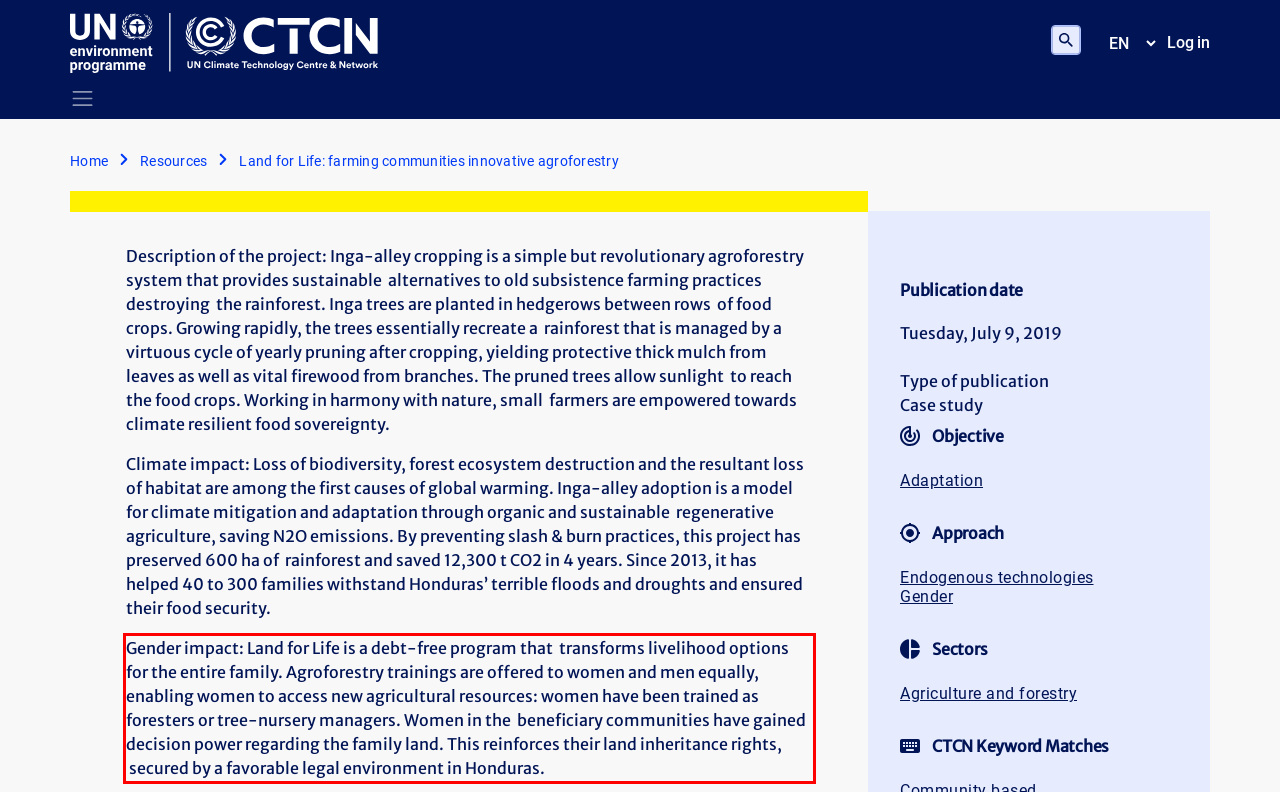Examine the webpage screenshot and use OCR to recognize and output the text within the red bounding box.

Gender impact: Land for Life is a debt-free program that transforms livelihood options for the entire family. Agroforestry trainings are offered to women and men equally, enabling women to access new agricultural resources: women have been trained as foresters or tree-nursery managers. Women in the beneficiary communities have gained decision power regarding the family land. This reinforces their land inheritance rights, secured by a favorable legal environment in Honduras.